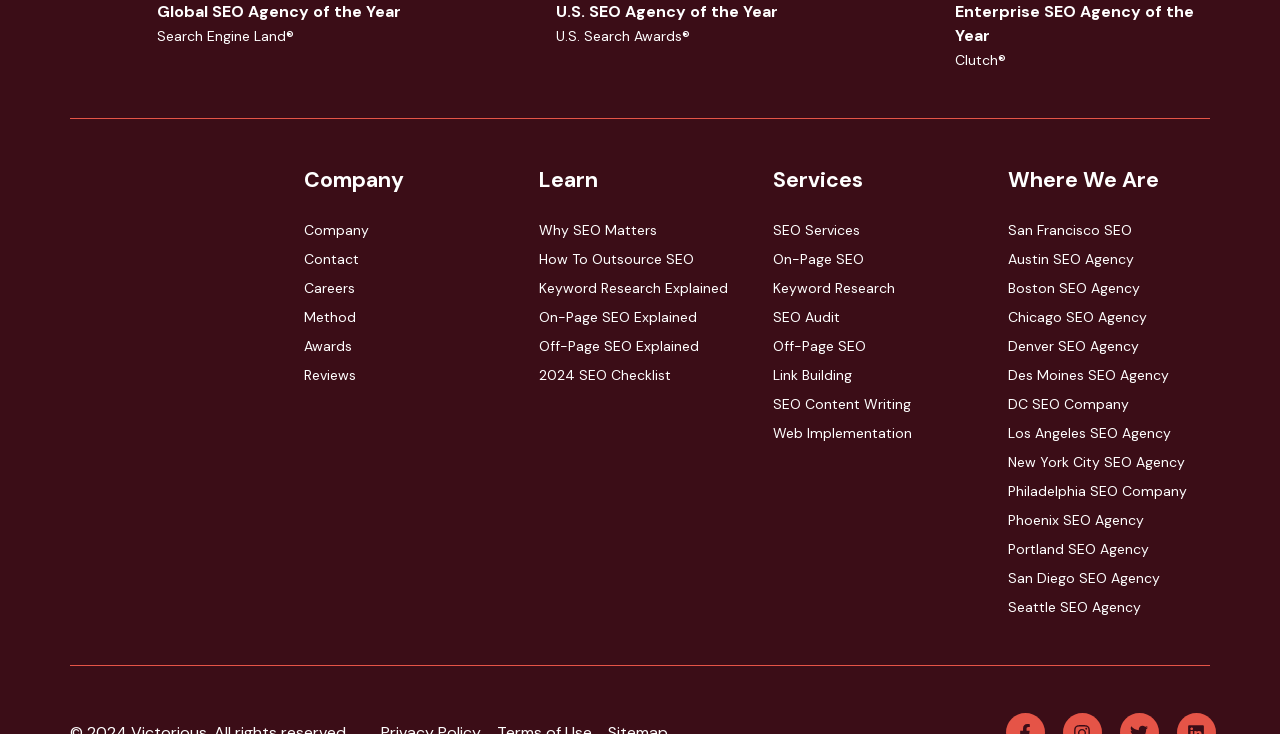Please determine the bounding box coordinates of the area that needs to be clicked to complete this task: 'Explore SEO Services'. The coordinates must be four float numbers between 0 and 1, formatted as [left, top, right, bottom].

[0.604, 0.3, 0.762, 0.328]